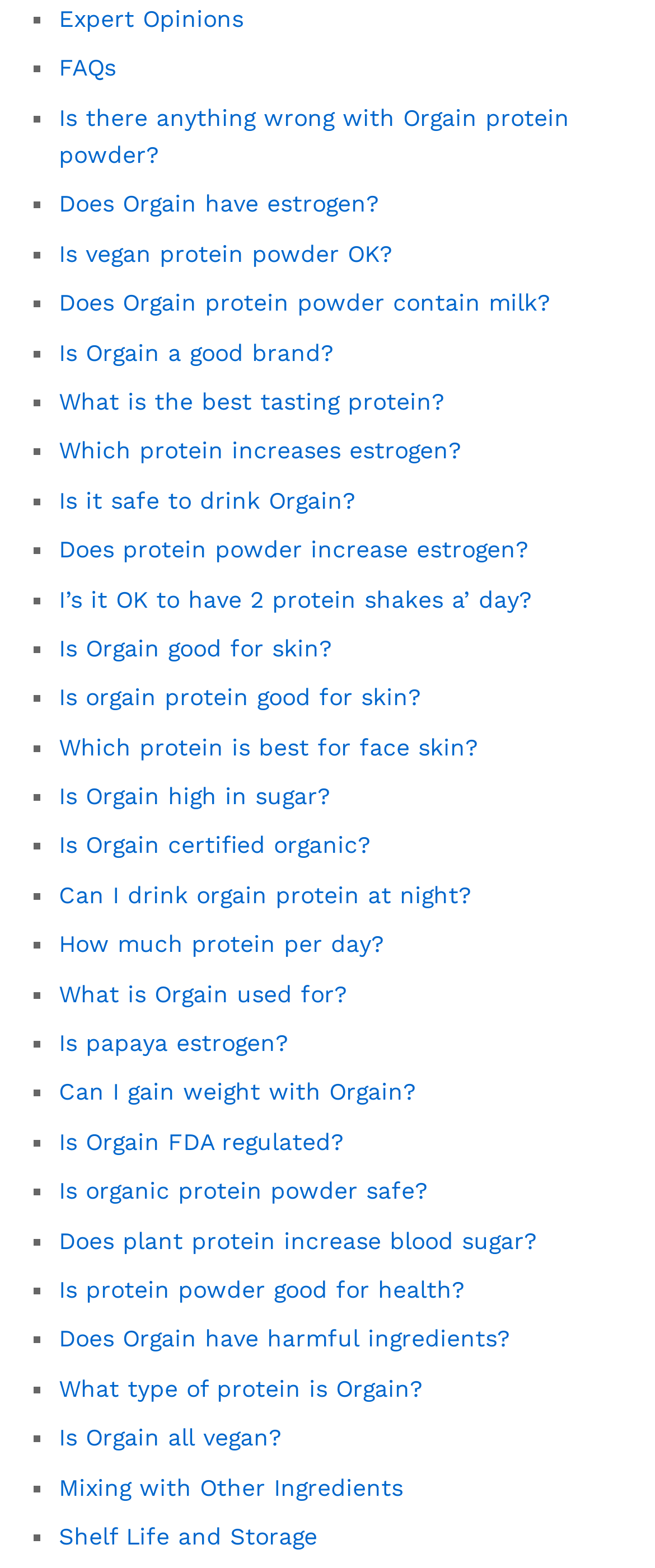Please identify the bounding box coordinates of the clickable region that I should interact with to perform the following instruction: "Check 'Is Orgain good for skin?'". The coordinates should be expressed as four float numbers between 0 and 1, i.e., [left, top, right, bottom].

[0.09, 0.405, 0.508, 0.422]